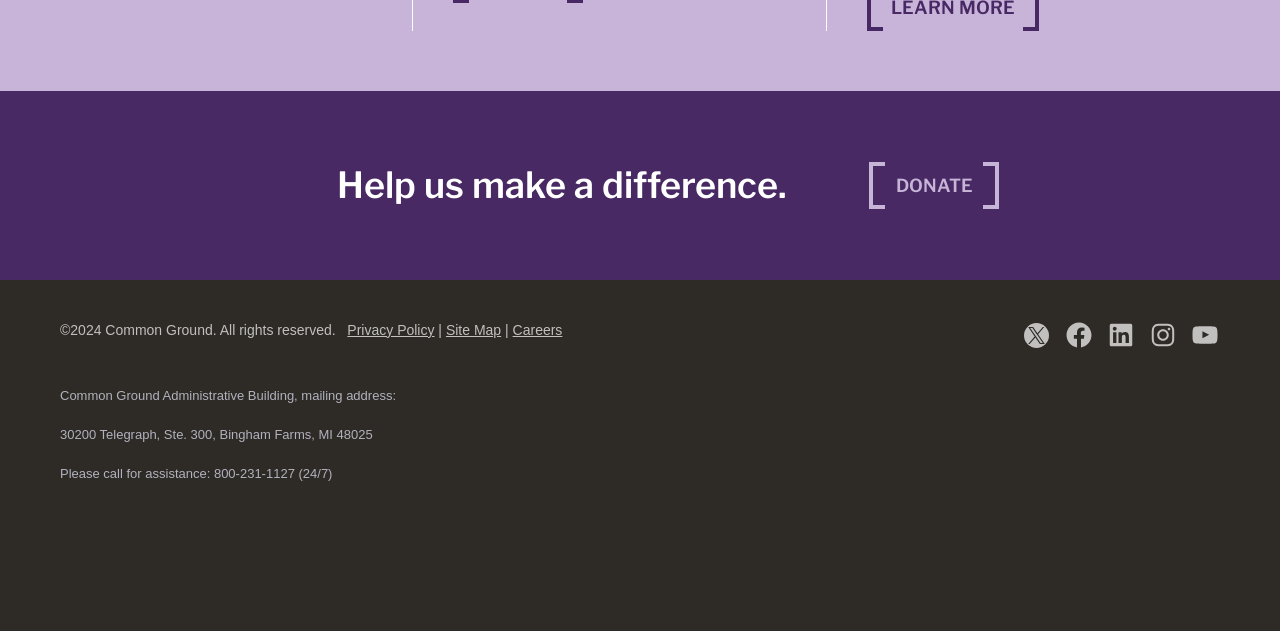Using the details in the image, give a detailed response to the question below:
How many social media links are available on this webpage?

There are five social media links available on this webpage, including Facebook, LinkedIn, Instagram, YouTube, and an unknown social media platform represented by an image, all of which are located at the bottom of the webpage.